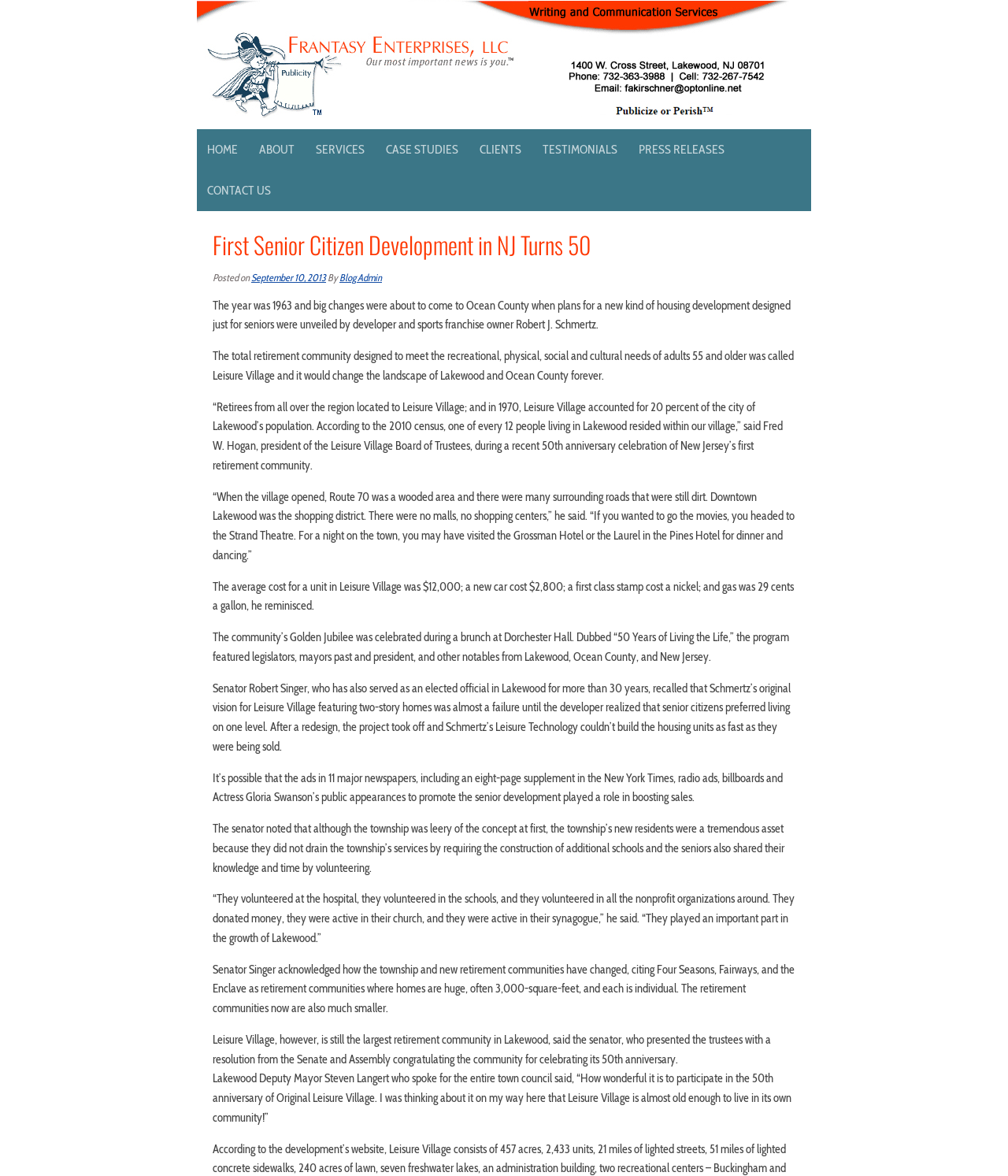Identify the bounding box coordinates of the clickable section necessary to follow the following instruction: "Contact us". The coordinates should be presented as four float numbers from 0 to 1, i.e., [left, top, right, bottom].

[0.195, 0.145, 0.279, 0.179]